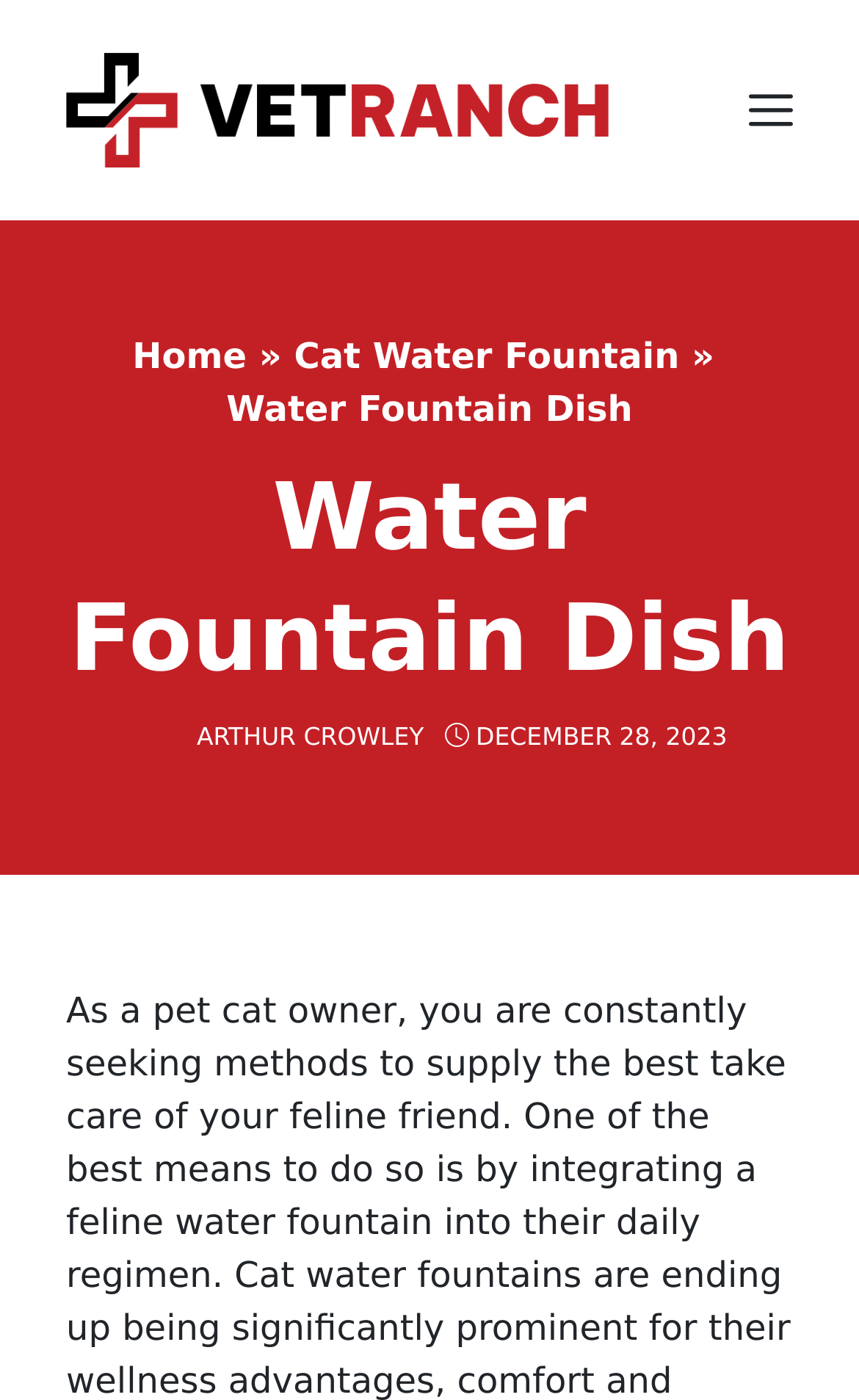Please provide the main heading of the webpage content.

Water Fountain Dish